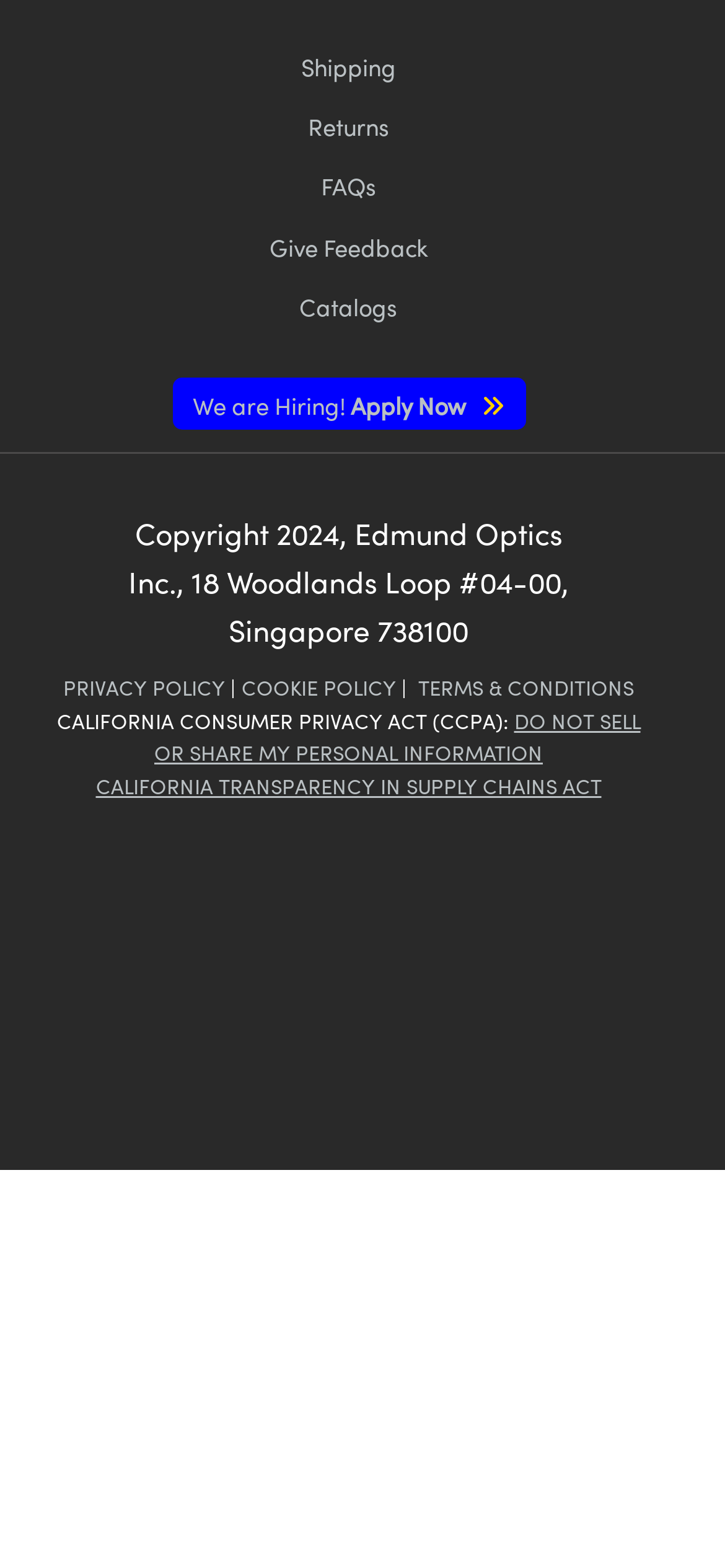Provide a short answer using a single word or phrase for the following question: 
How many logos are there at the bottom?

2